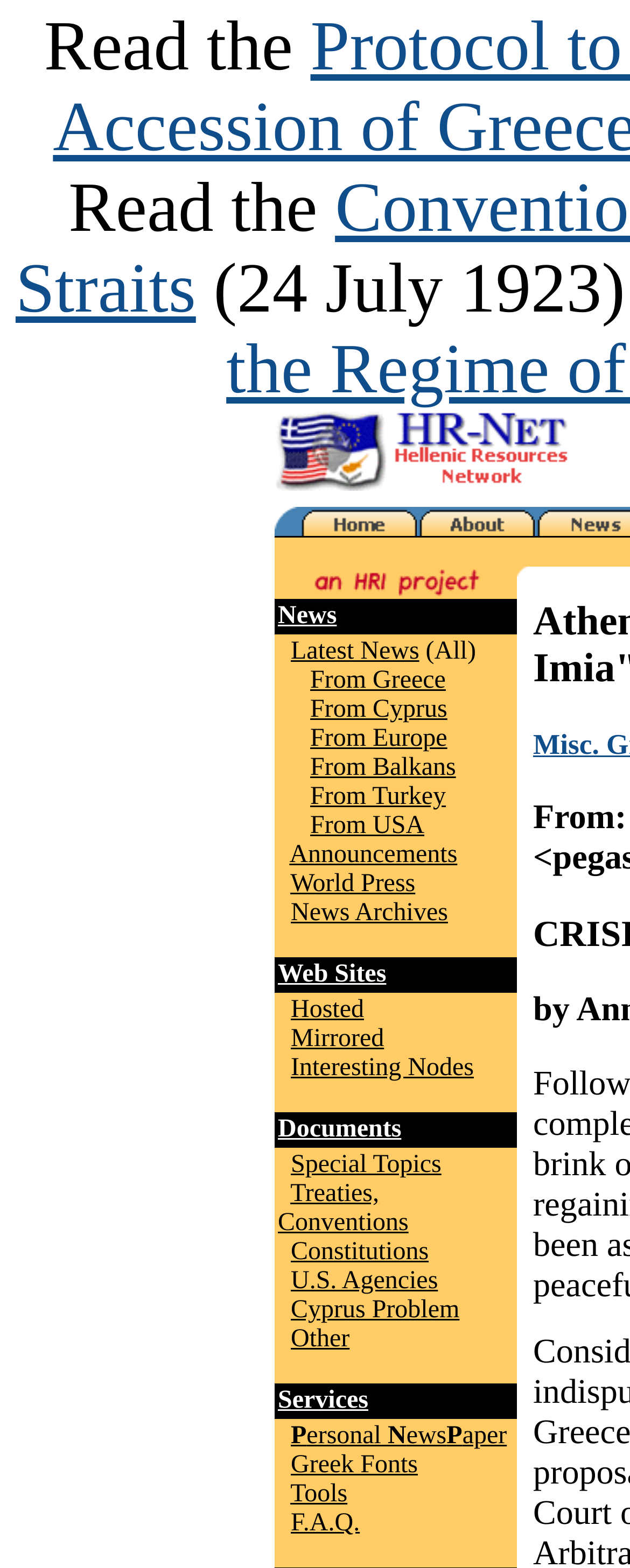Please answer the following question using a single word or phrase: 
What is the name of the first link in the Web Sites section?

Web Sites